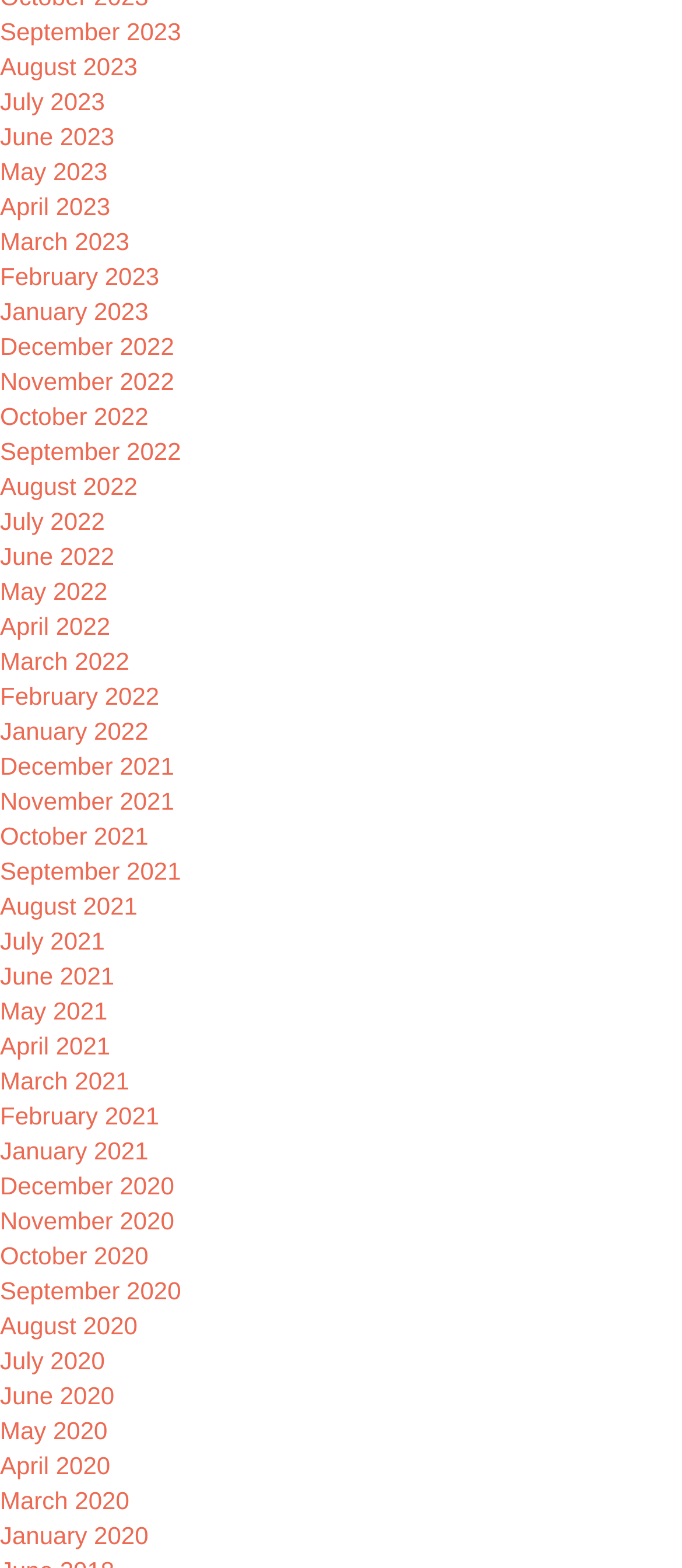Please identify the bounding box coordinates of the clickable area that will fulfill the following instruction: "View June 2020". The coordinates should be in the format of four float numbers between 0 and 1, i.e., [left, top, right, bottom].

[0.0, 0.881, 0.168, 0.899]